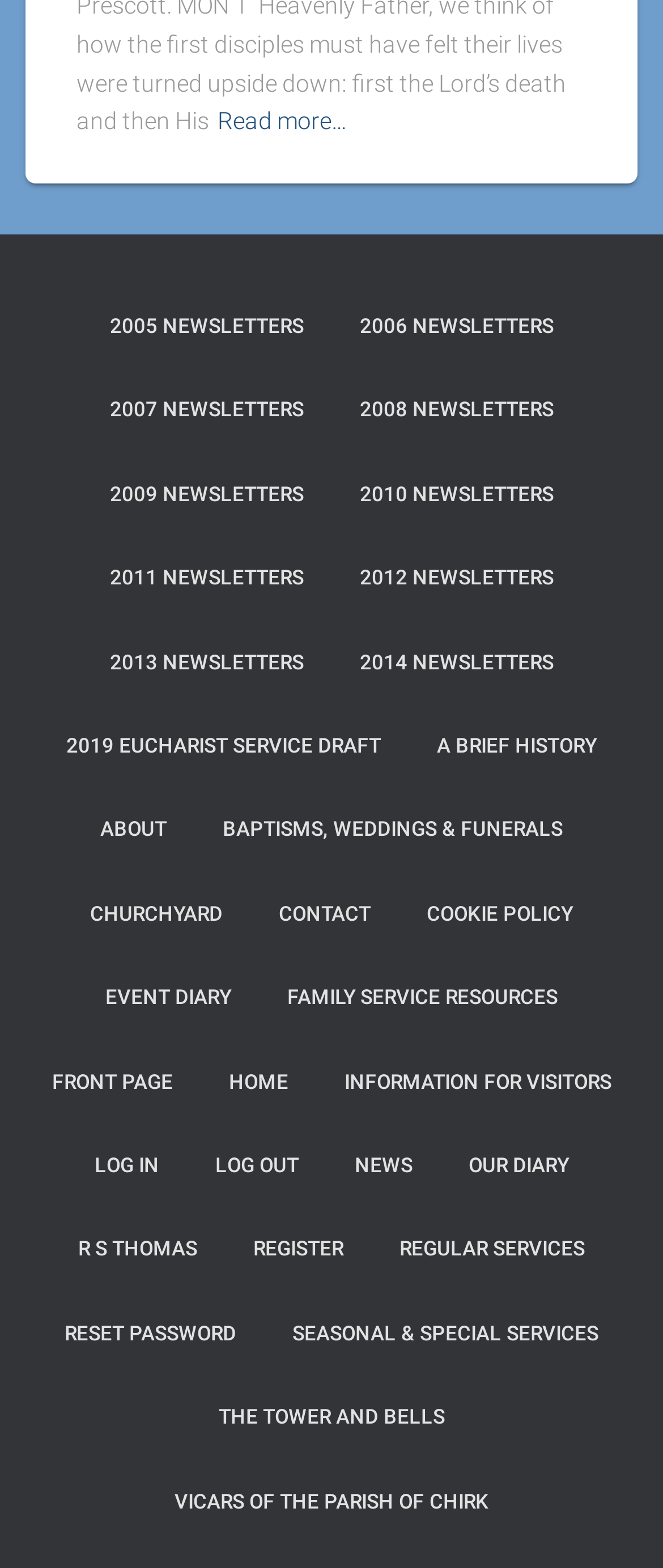Find the bounding box coordinates of the clickable element required to execute the following instruction: "Log in to the website". Provide the coordinates as four float numbers between 0 and 1, i.e., [left, top, right, bottom].

[0.104, 0.717, 0.278, 0.771]